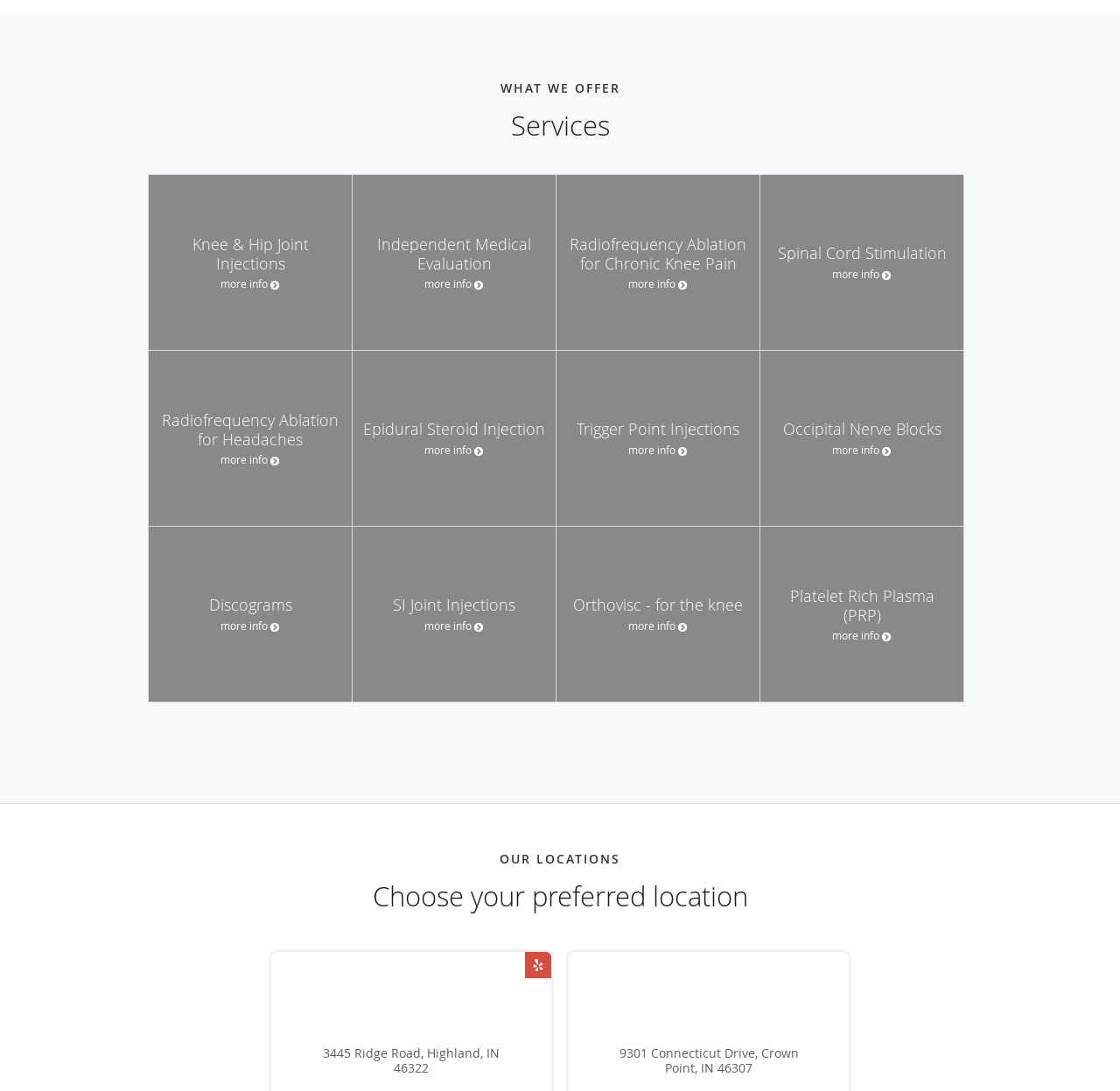What is the purpose of the 'Radiofrequency Ablation for Headaches' link?
Carefully analyze the image and provide a detailed answer to the question.

The 'Radiofrequency Ablation for Headaches' link is likely intended to provide more information about this medical service. The link is accompanied by a 'more info' symbol, indicating that clicking on it will lead to a page with further details about this service.